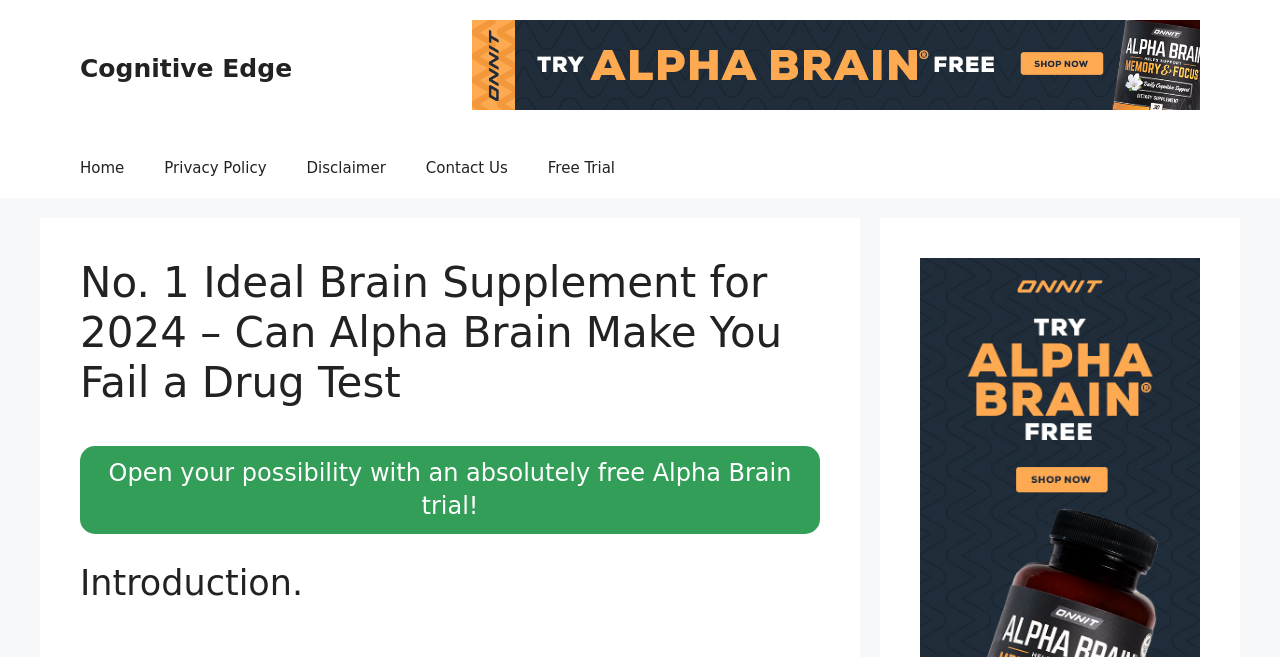Examine the image carefully and respond to the question with a detailed answer: 
What type of content is on this webpage?

The webpage's content, including the heading and links, indicates that it is focused on providing information about a health supplement, specifically Alpha Brain, and its effects.